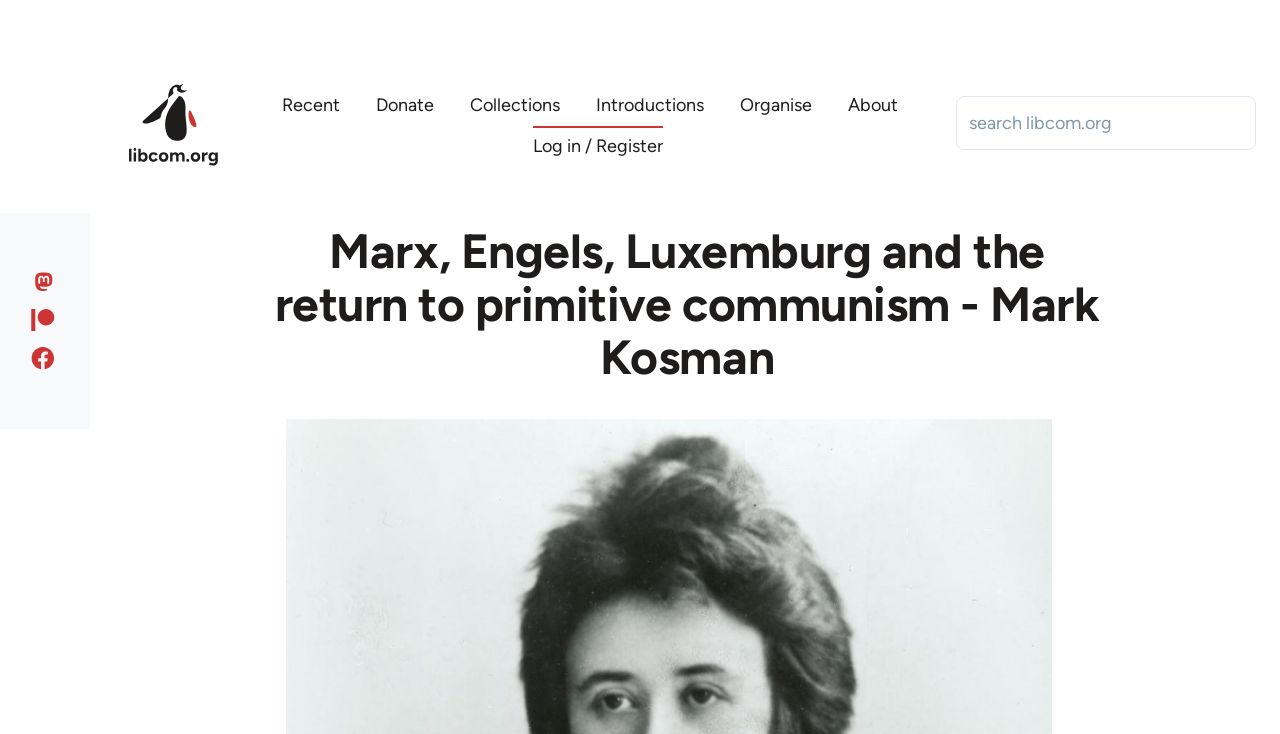Please identify the bounding box coordinates of the element's region that I should click in order to complete the following instruction: "Go to Home page". The bounding box coordinates consist of four float numbers between 0 and 1, i.e., [left, top, right, bottom].

[0.098, 0.11, 0.173, 0.233]